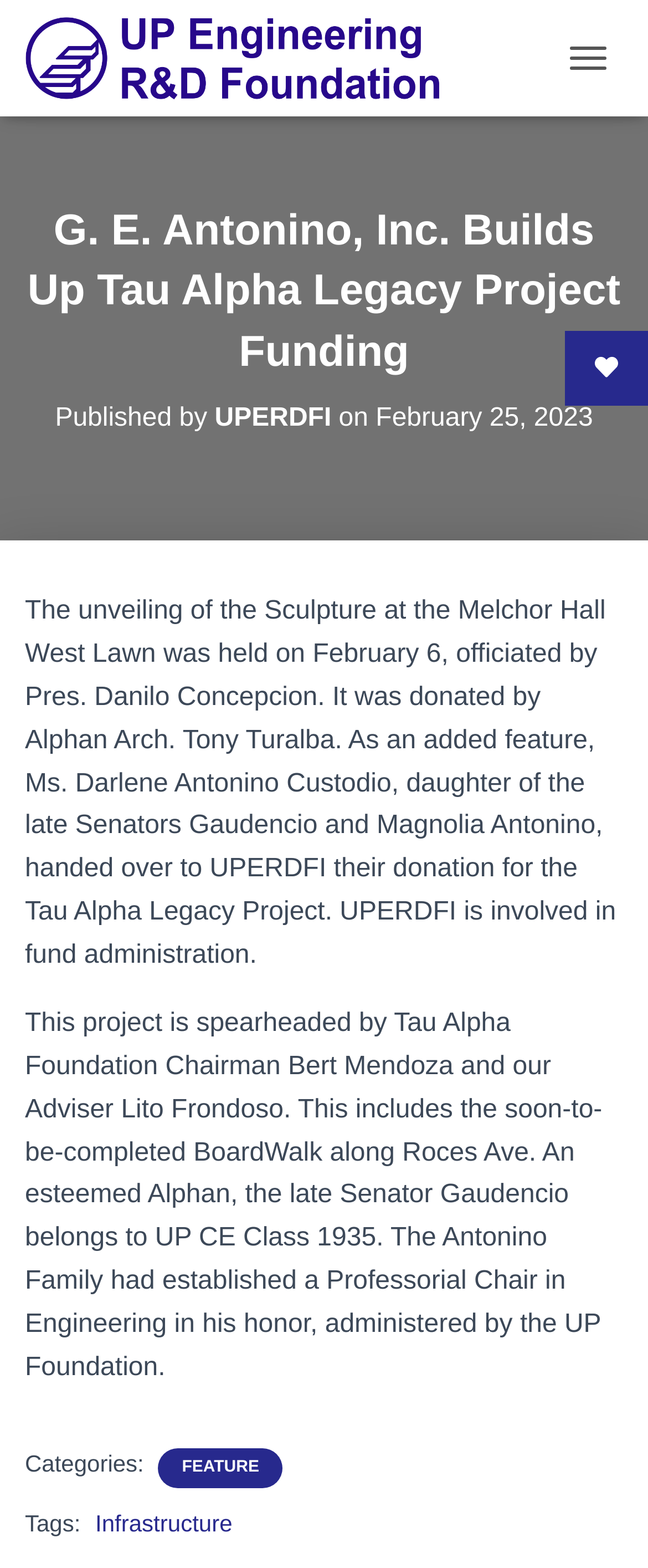Give the bounding box coordinates for the element described by: "Toggle Navigation".

[0.854, 0.02, 0.962, 0.054]